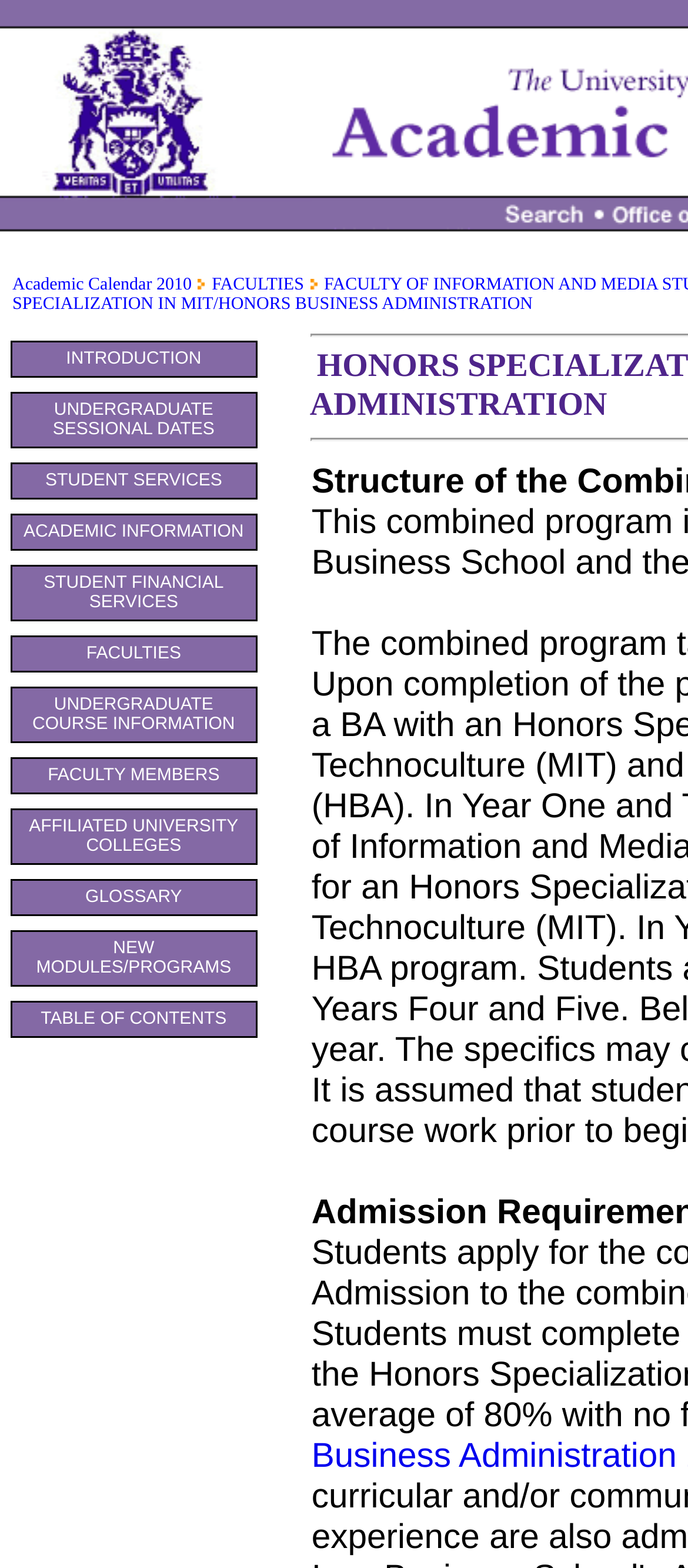Generate a thorough explanation of the webpage's elements.

The webpage is about the University of Western Ontario's Honors Specialization in MIT/Honors Business Administration program. At the top, there are two links, "Academic Calendar 2010" and "FACULTIES", with an image in between them. Below these links, there is a table with 11 rows, each containing a grid cell with a link to a specific section of the academic calendar. The sections include "INTRODUCTION", "UNDERGRADUATE SESSIONAL DATES", "STUDENT SERVICES", "ACADEMIC INFORMATION", "STUDENT FINANCIAL SERVICES", "FACULTIES", "UNDERGRADUATE COURSE INFORMATION", "FACULTY MEMBERS", "AFFILIATED UNIVERSITY COLLEGES", "GLOSSARY", and "NEW MODULES/PROGRAMS". The last row contains a link to the "TABLE OF CONTENTS". The links are arranged in a vertical list, with each section building upon the previous one, providing a comprehensive overview of the program.